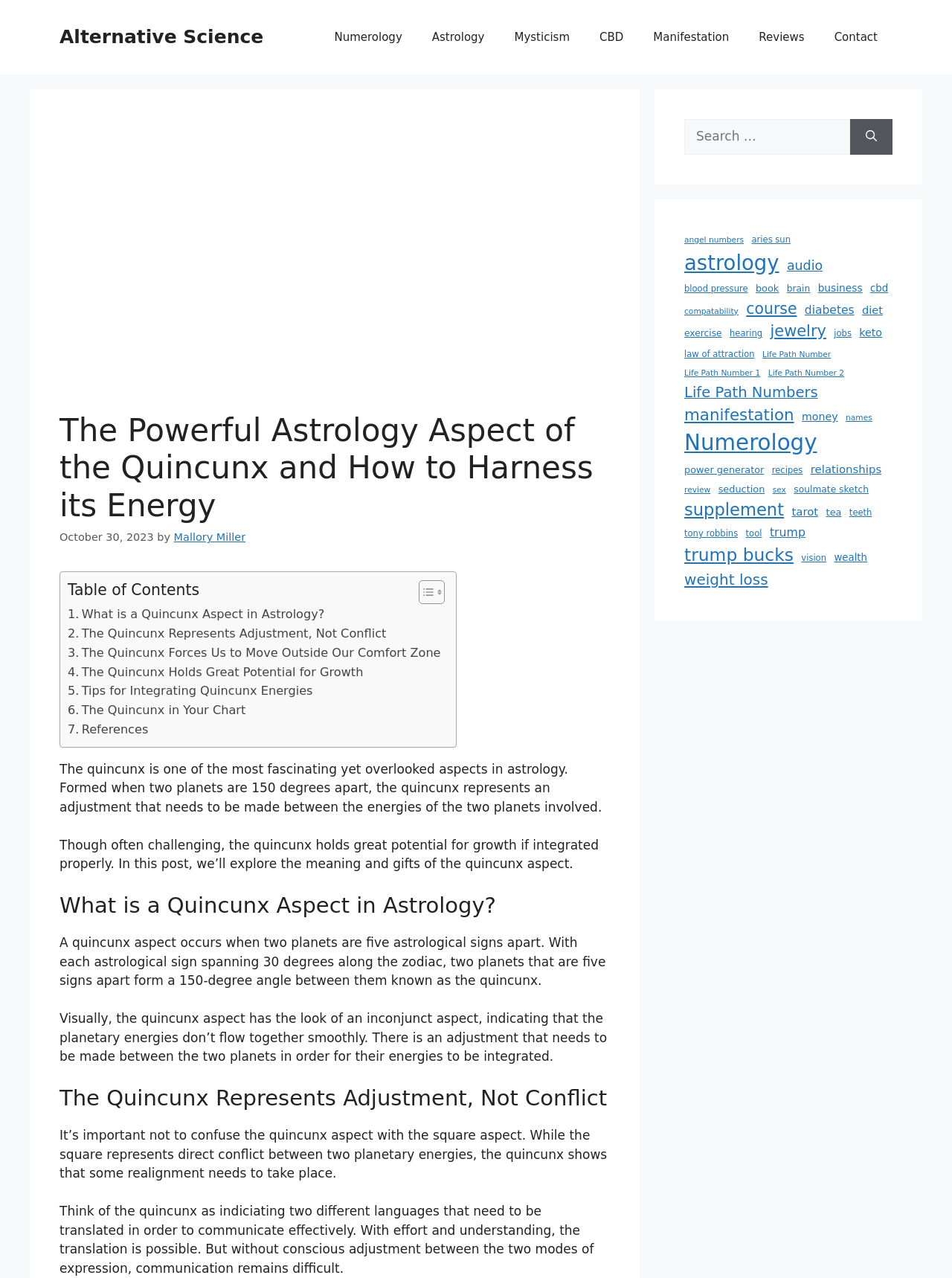How many degrees apart are the two planets in a quincunx aspect?
Respond to the question with a single word or phrase according to the image.

150 degrees